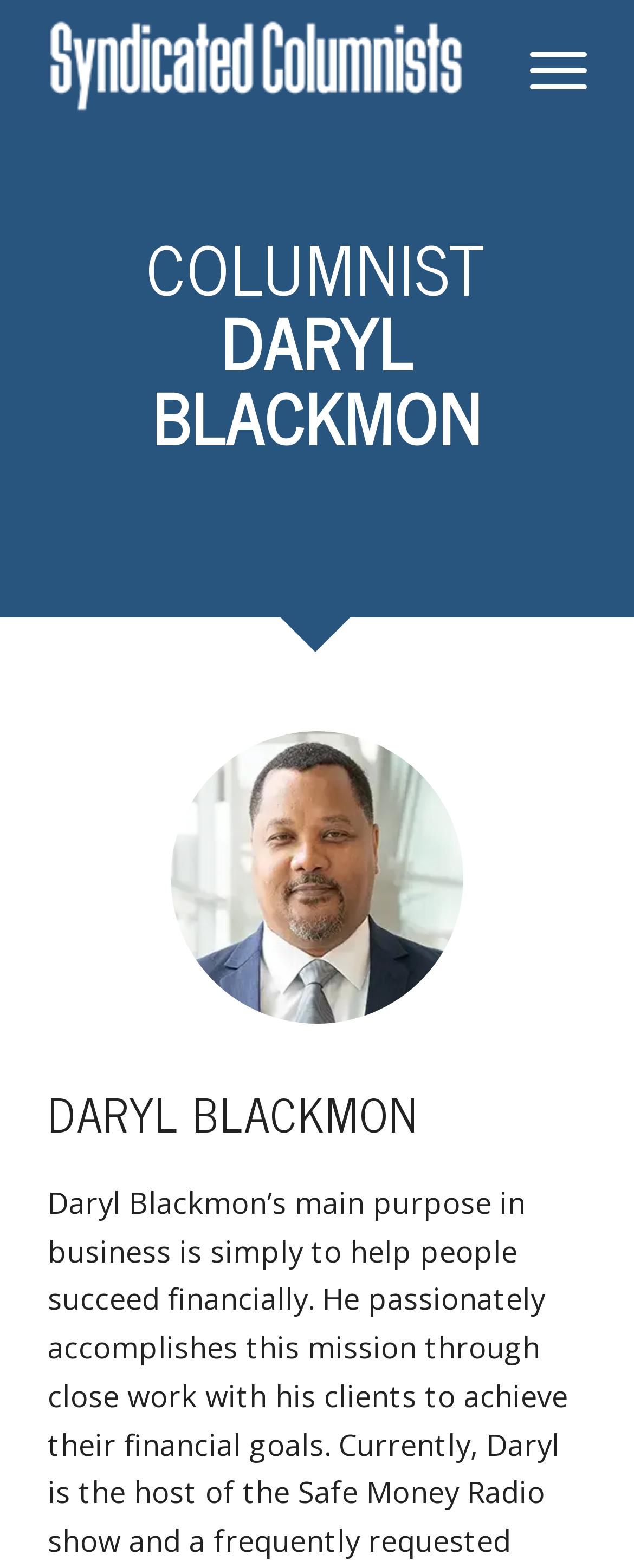Extract the heading text from the webpage.

COLUMNIST DARYL BLACKMON